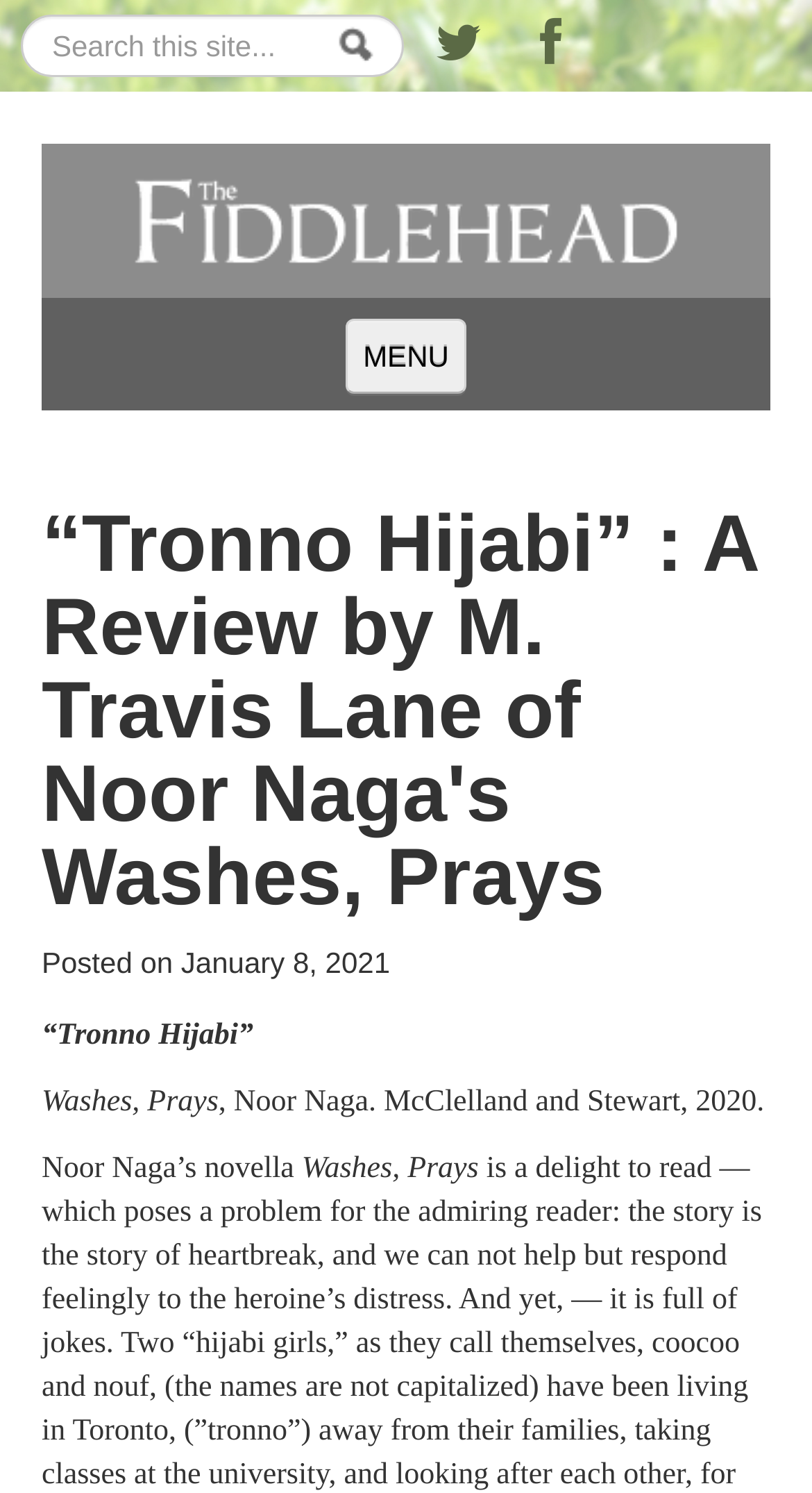Find the bounding box coordinates of the element's region that should be clicked in order to follow the given instruction: "Search for something". The coordinates should consist of four float numbers between 0 and 1, i.e., [left, top, right, bottom].

[0.026, 0.008, 0.497, 0.05]